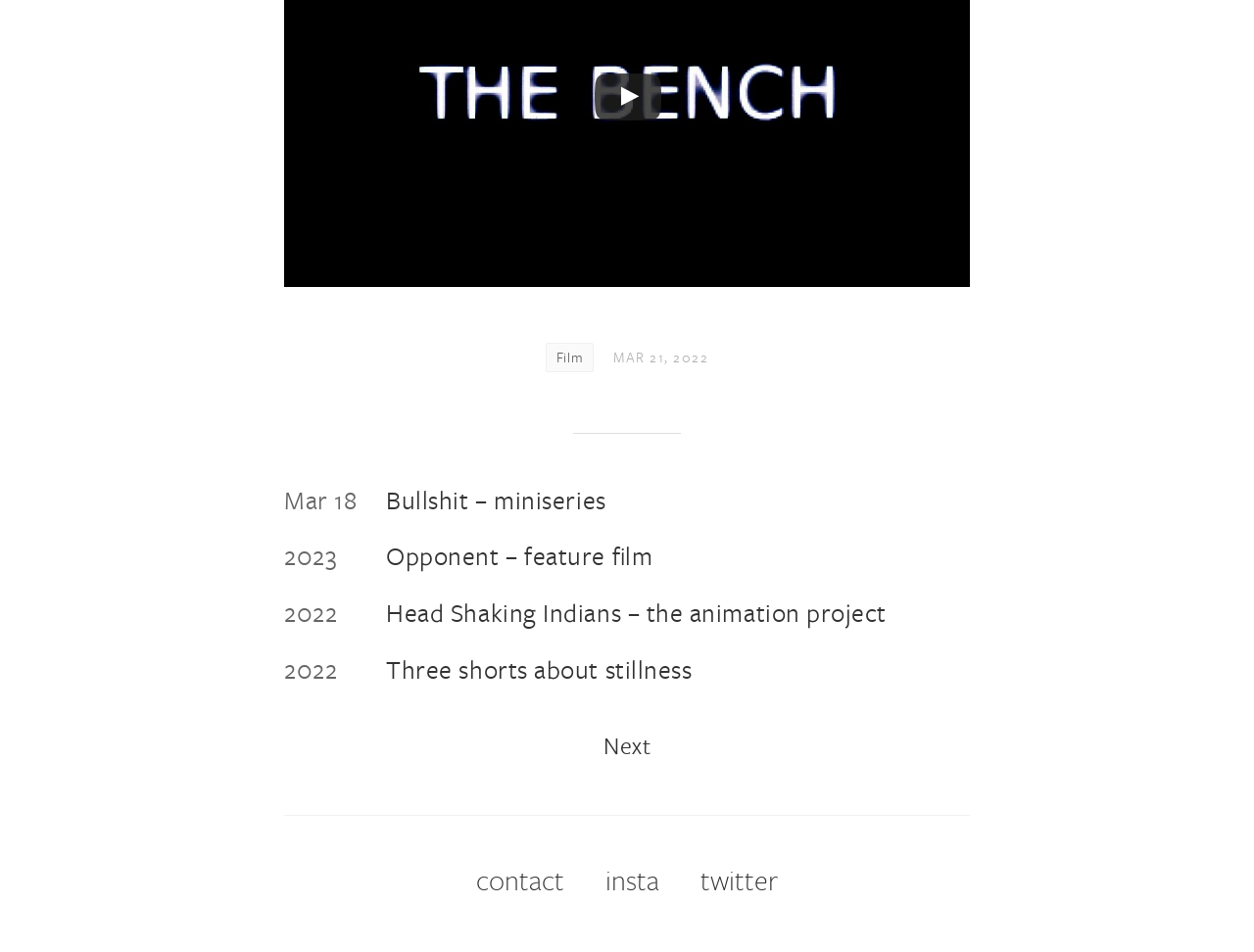For the given element description Bullshit – miniseries, determine the bounding box coordinates of the UI element. The coordinates should follow the format (top-left x, top-left y, bottom-right x, bottom-right y) and be within the range of 0 to 1.

[0.308, 0.507, 0.483, 0.543]